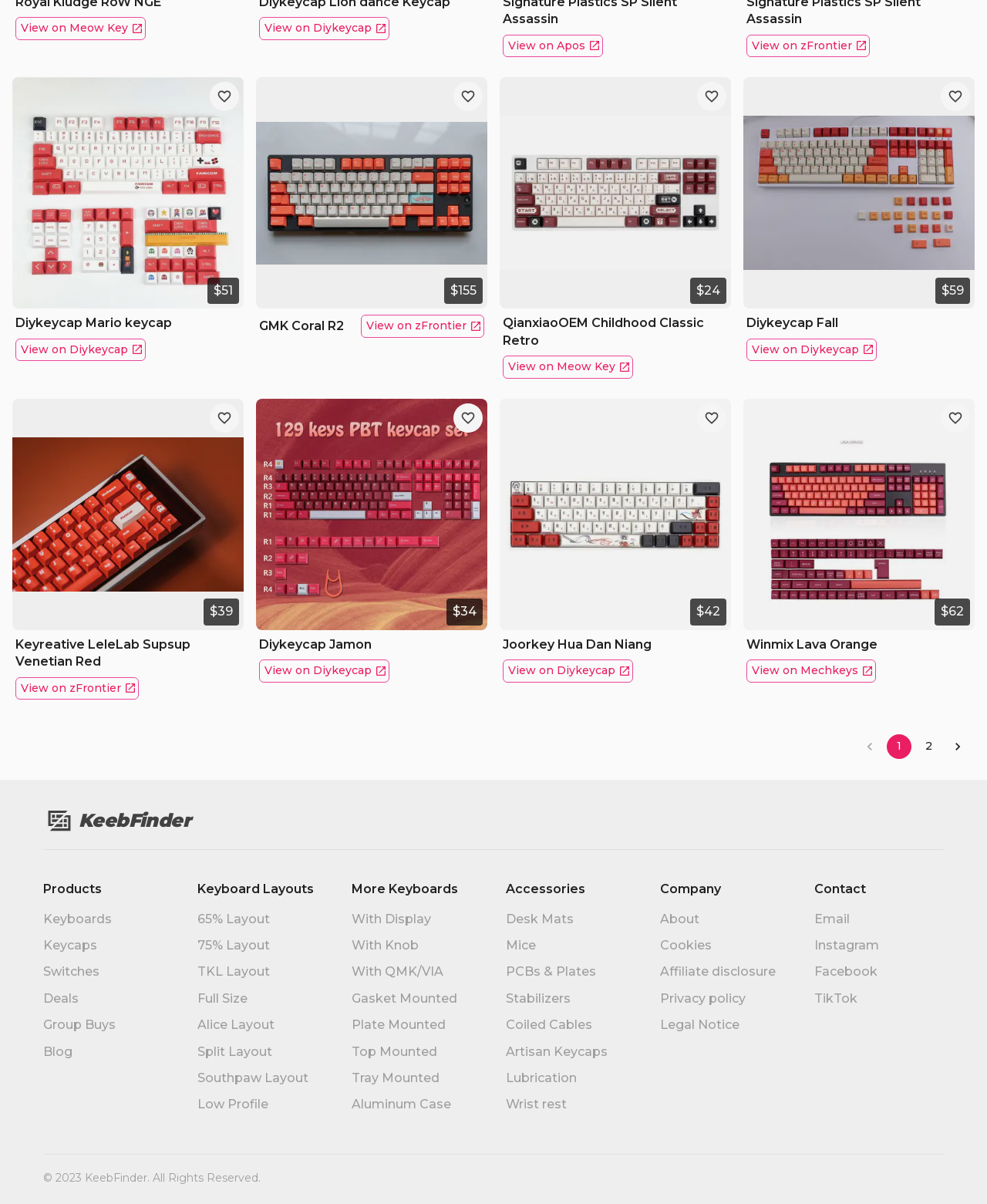What is the website's name?
From the image, provide a succinct answer in one word or a short phrase.

KeebFinder